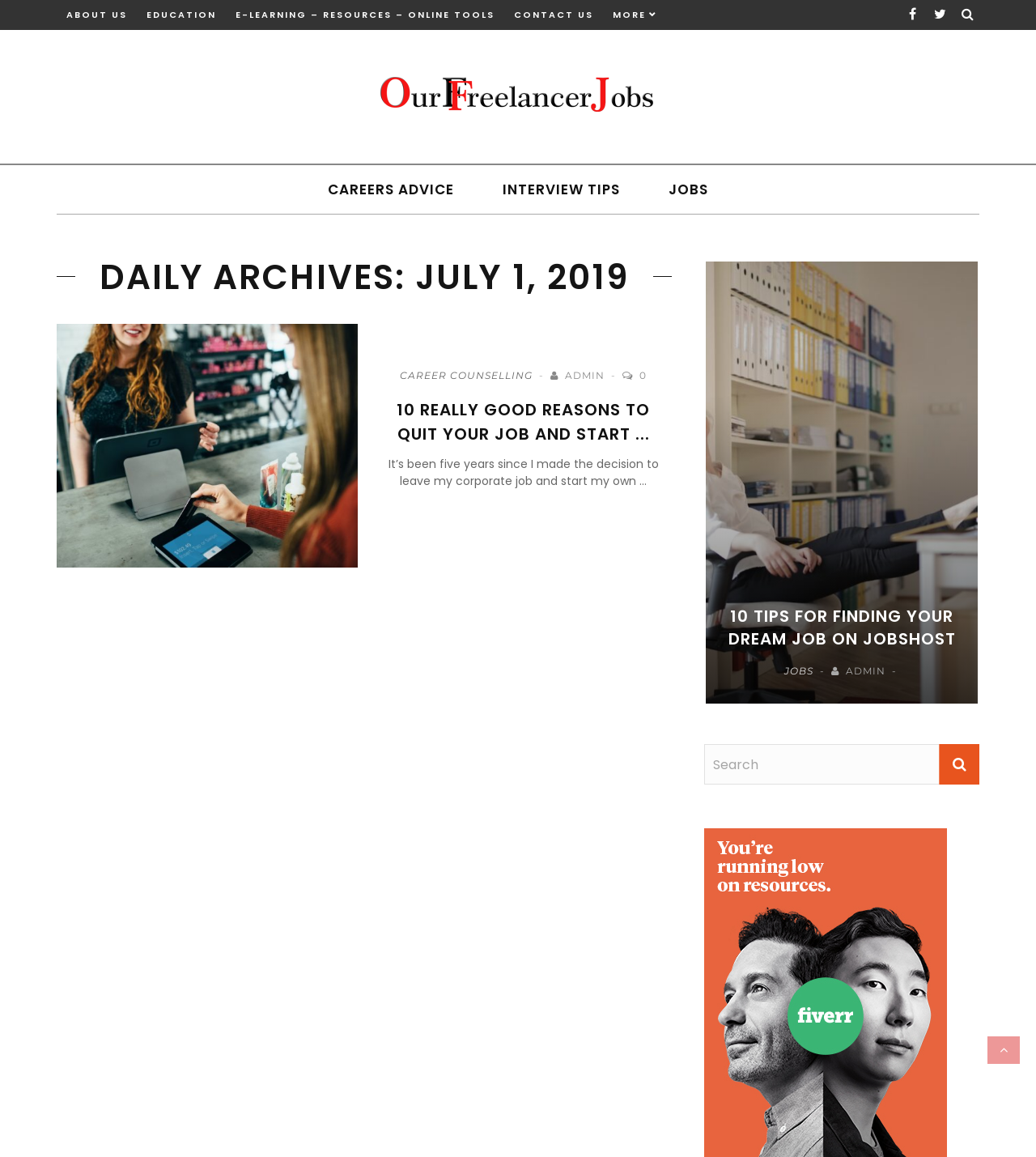Please find the bounding box coordinates of the element that must be clicked to perform the given instruction: "search". The coordinates should be four float numbers from 0 to 1, i.e., [left, top, right, bottom].

[0.68, 0.643, 0.945, 0.678]